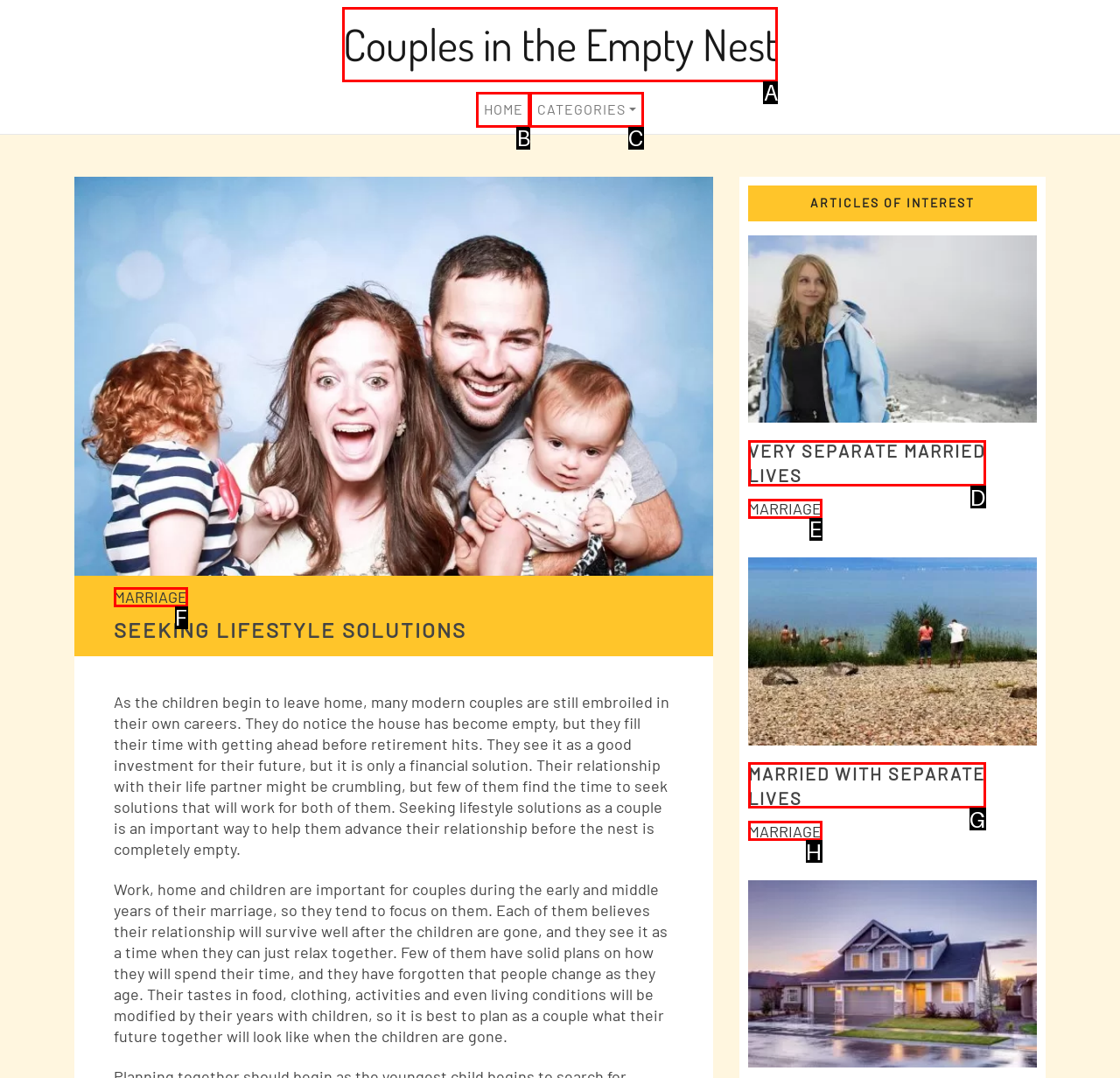For the task: Search for something, specify the letter of the option that should be clicked. Answer with the letter only.

None